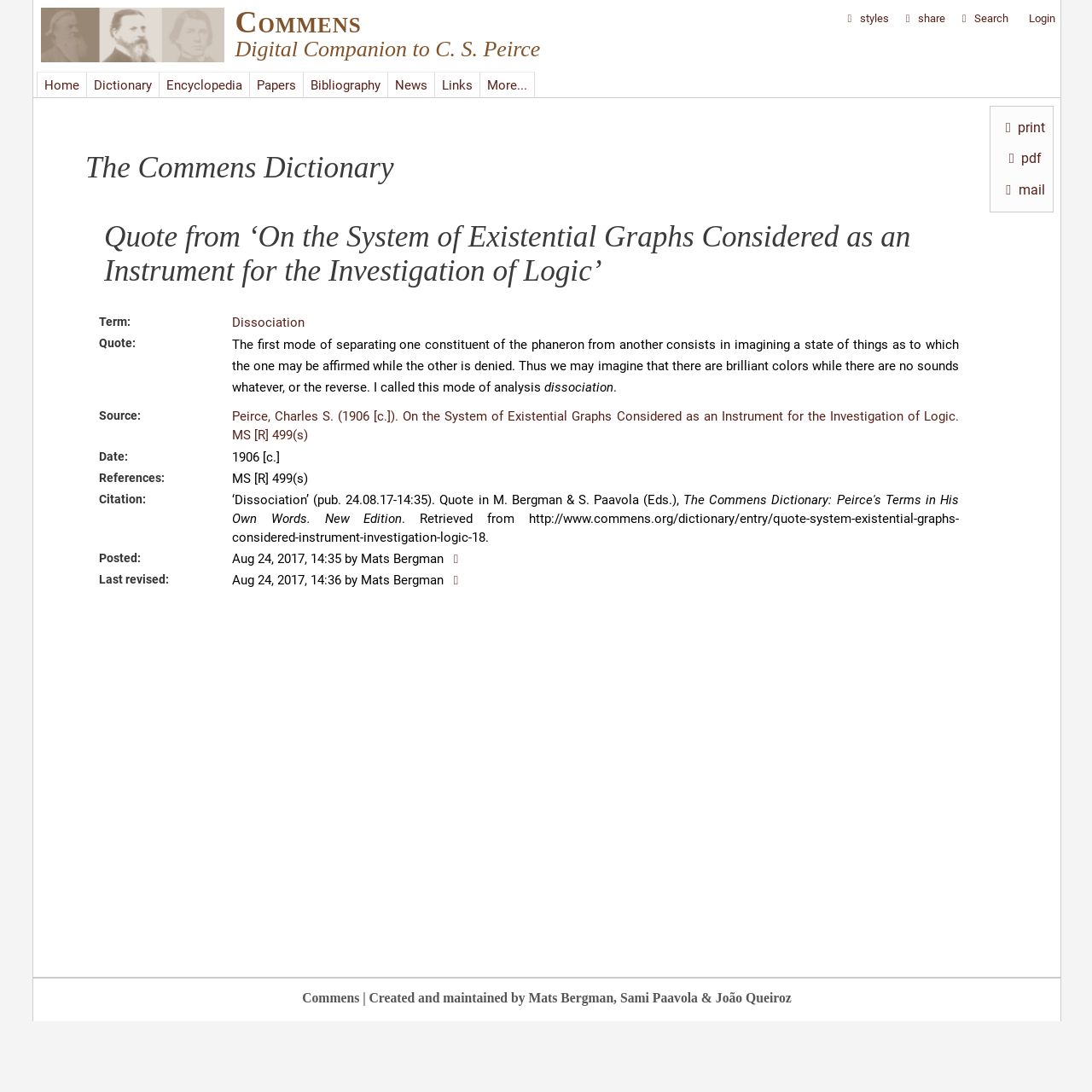Offer an in-depth caption of the entire webpage.

This webpage is a dictionary entry for the term "Dissociation" in the Commens Dictionary, a digital companion to C.S. Peirce. At the top left, there is a navigation menu with links to "Home", "Commens", and other sections. To the right of this menu, the title "Digital Companion to C.S. Peirce" is displayed. 

Below the navigation menu, there is a horizontal list of links to various sections, including "Dictionary", "Encyclopedia", "Papers", "Bibliography", "News", "Links", and "More...". 

On the right side of the page, there are three generic elements: "Switch visual styles", "Share this page on social media", and "Search Commens". A "Login" link is also located on the right side.

The main content of the page is a quote from C.S. Peirce's work "On the System of Existential Graphs Considered as an Instrument for the Investigation of Logic". The quote is displayed in a large block of text, with the term "Dissociation" highlighted. Above the quote, there are links to print, save as PDF, and email the content.

To the left of the quote, there are several metadata sections, including "Term:", "Quote:", "Source:", "Date:", "References:", "Citation:", and "Posted:". Each section has a corresponding value or link. The "Source:" section links to the original work by C.S. Peirce, and the "Posted:" section displays the date and time the entry was posted, along with the name of the author.

At the bottom of the page, there is a footer section with a copyright notice and a mention of the creators and maintainers of the Commens Dictionary.